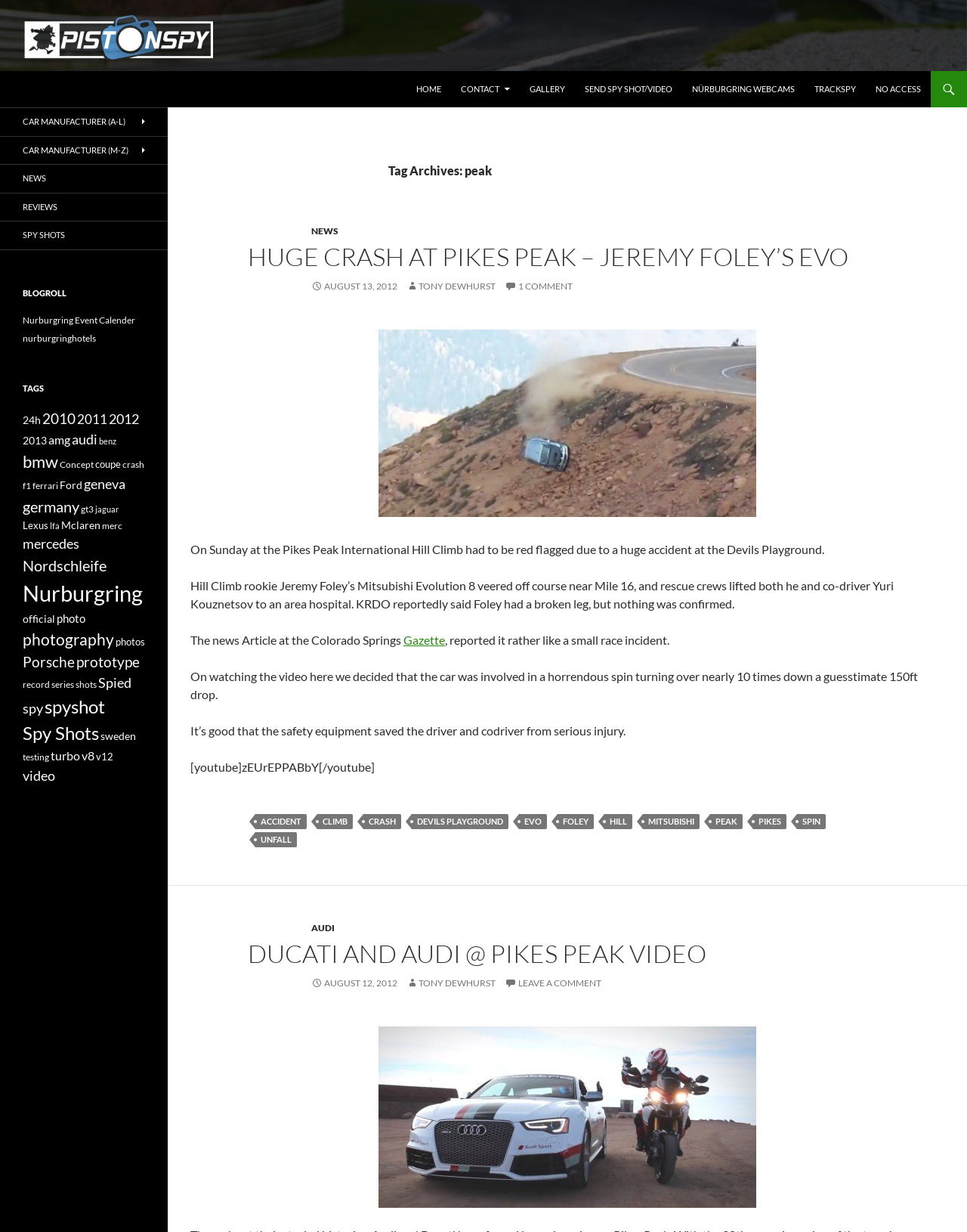Generate a thorough caption detailing the webpage content.

The webpage is about Pistonspy Nurburgring and Motorsport Photography and News. At the top, there is a logo and a heading with the same title. Below the logo, there is a search bar and a navigation menu with links to "HOME", "CONTACT", "GALLERY", "SEND SPY SHOT/VIDEO", "NÜRBURGRING WEBCAMS", "TRACKSPY", and "NO ACCESS".

The main content of the webpage is divided into two sections. The left section has a heading "Tag Archives: peak" and features a news article about a huge crash at Pikes Peak. The article includes an image, a heading, and several paragraphs of text describing the accident. There are also links to related articles and a comment section.

The right section has a heading "Automobile car news from around the World" and features a list of links to car manufacturers, news, reviews, and spy shots. Below this list, there is a section with links to Nurburgring event calendars, hotels, and tags.

At the bottom of the webpage, there is a footer with links to various tags, including "24h", "2010", "2011", "2012", "2013", "amg", "audi", "benz", "bmw", "Concept", "coupe", and "crash".